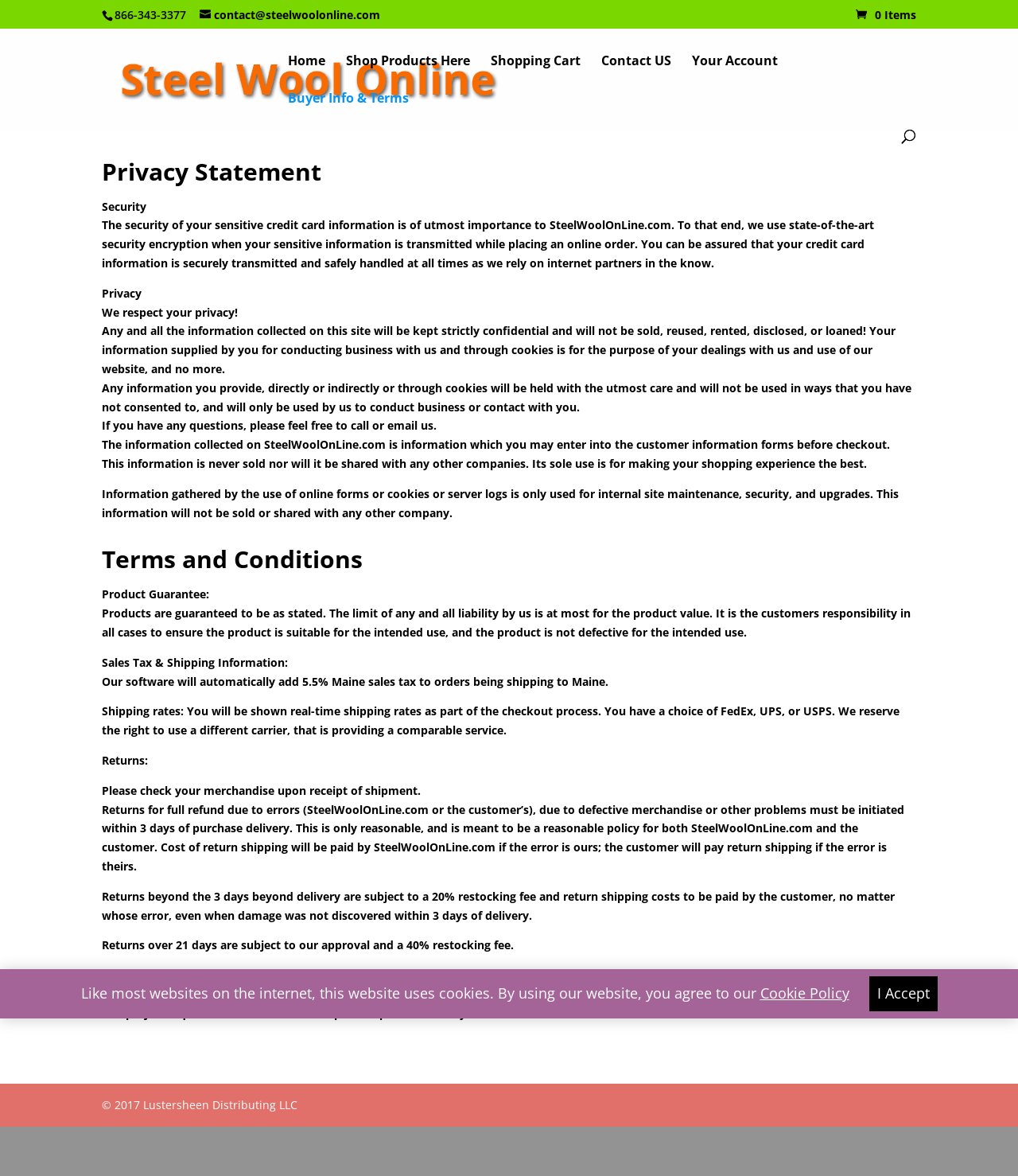Please identify the bounding box coordinates of the area I need to click to accomplish the following instruction: "Search for products".

[0.157, 0.024, 0.877, 0.025]